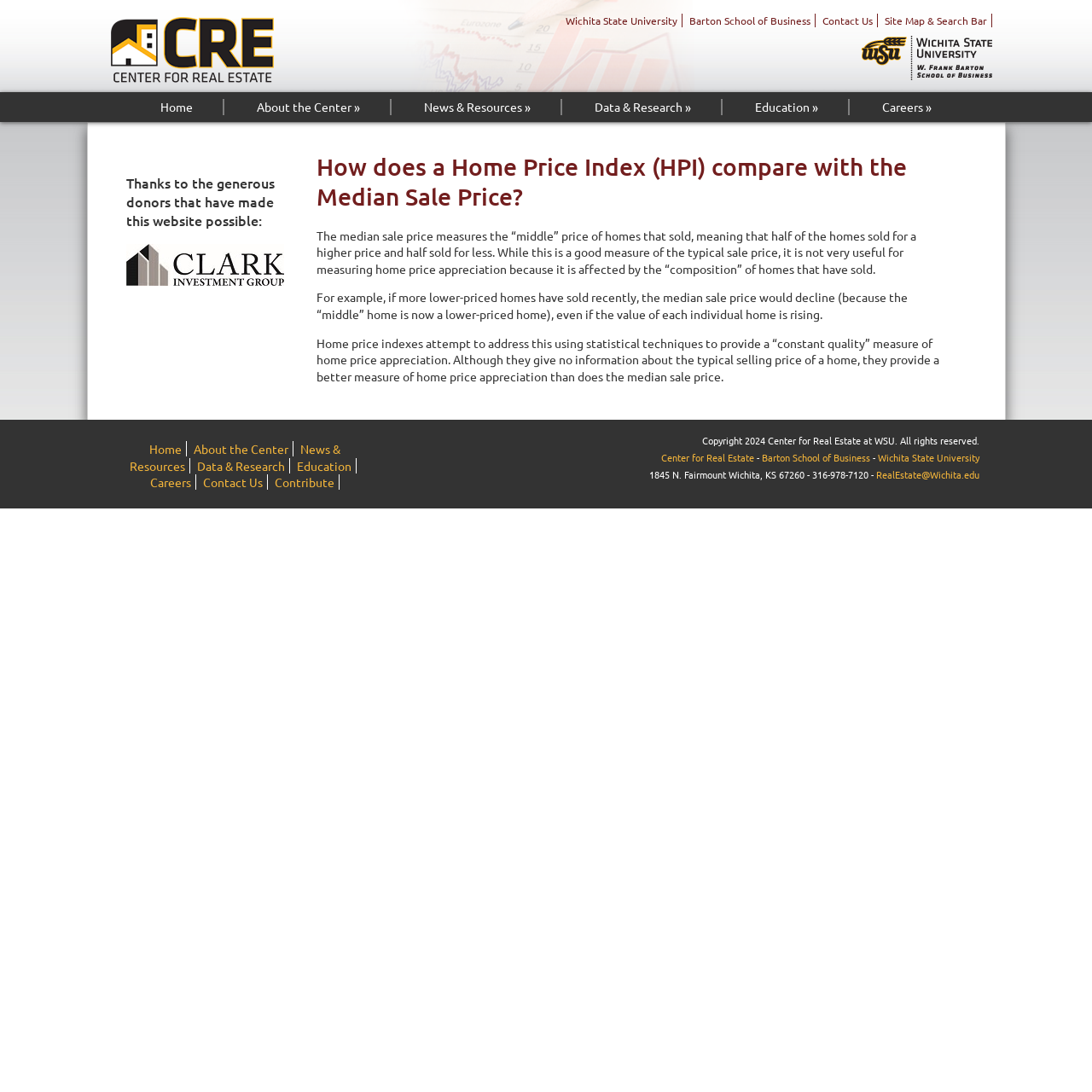Determine the bounding box coordinates of the element that should be clicked to execute the following command: "Explore 'Data & Research'".

[0.517, 0.09, 0.662, 0.106]